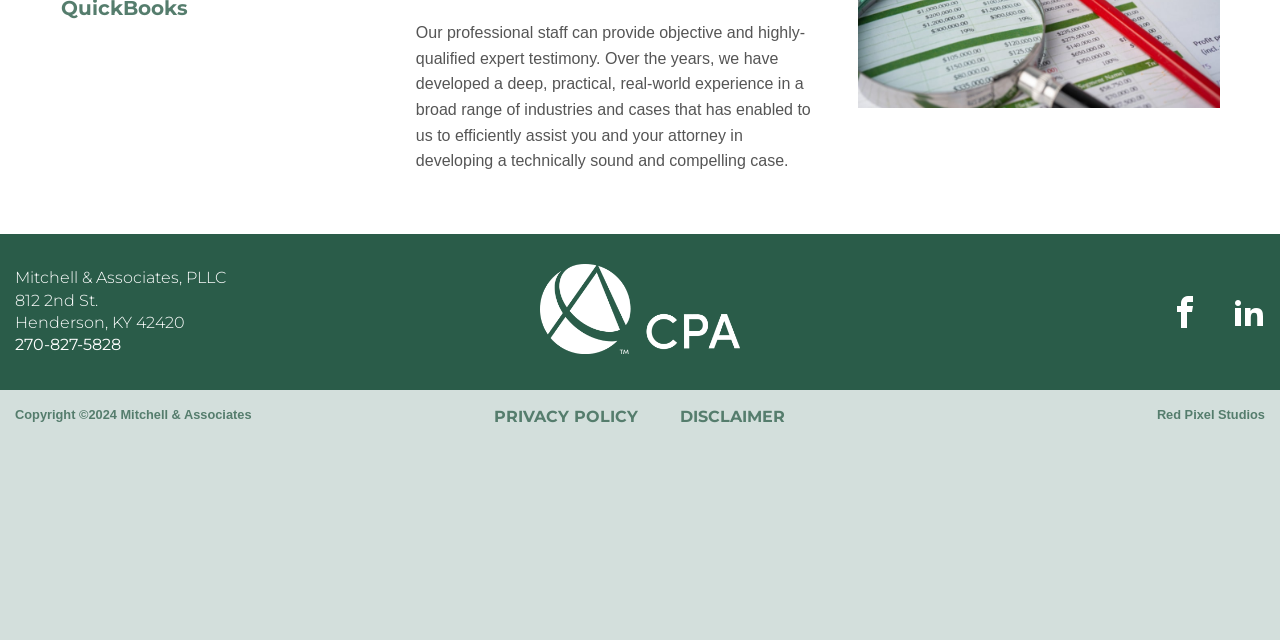Locate the bounding box of the user interface element based on this description: "Disclaimer".

[0.532, 0.633, 0.614, 0.671]